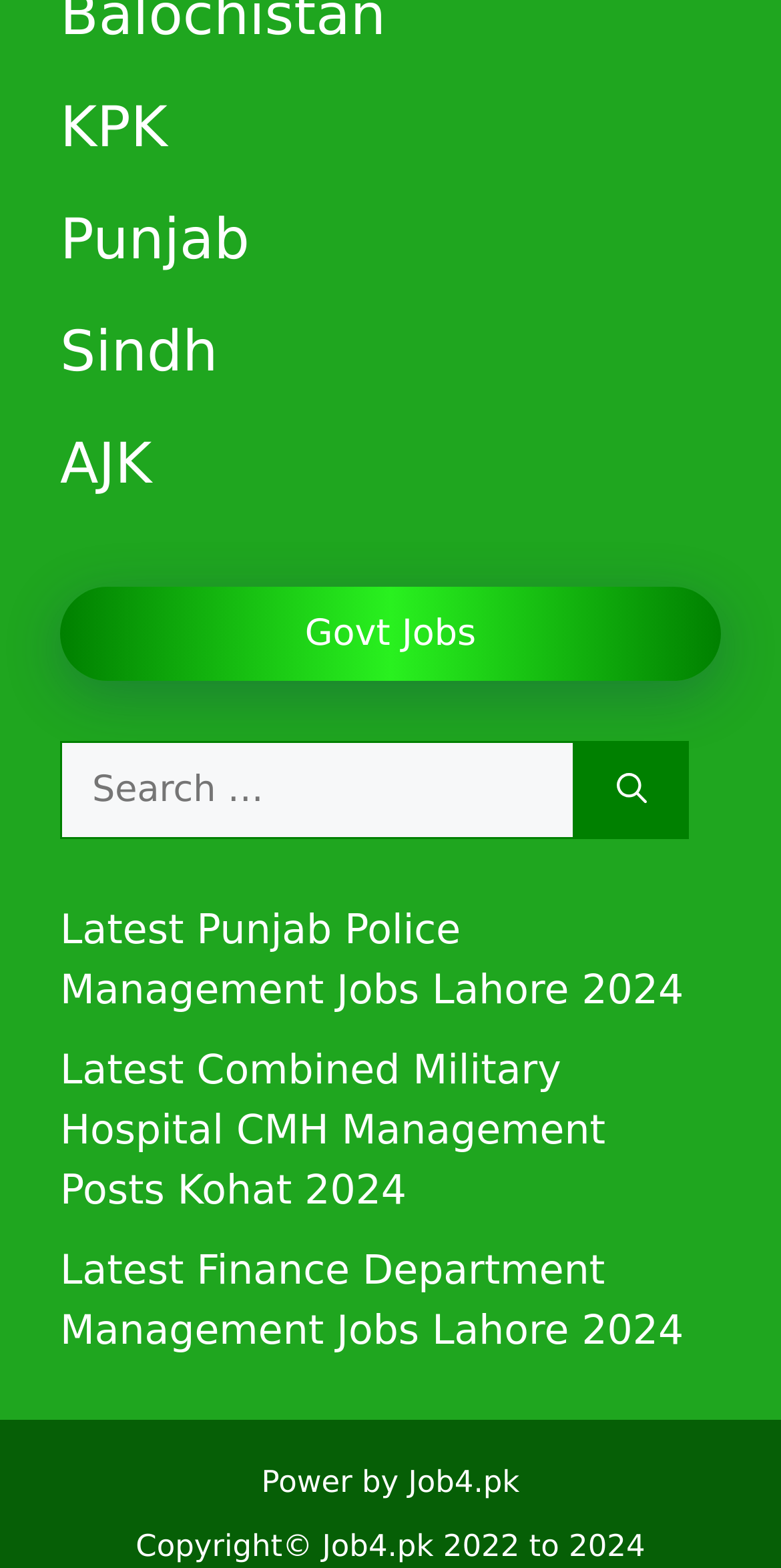What is the purpose of the search box?
Provide a one-word or short-phrase answer based on the image.

To search for jobs